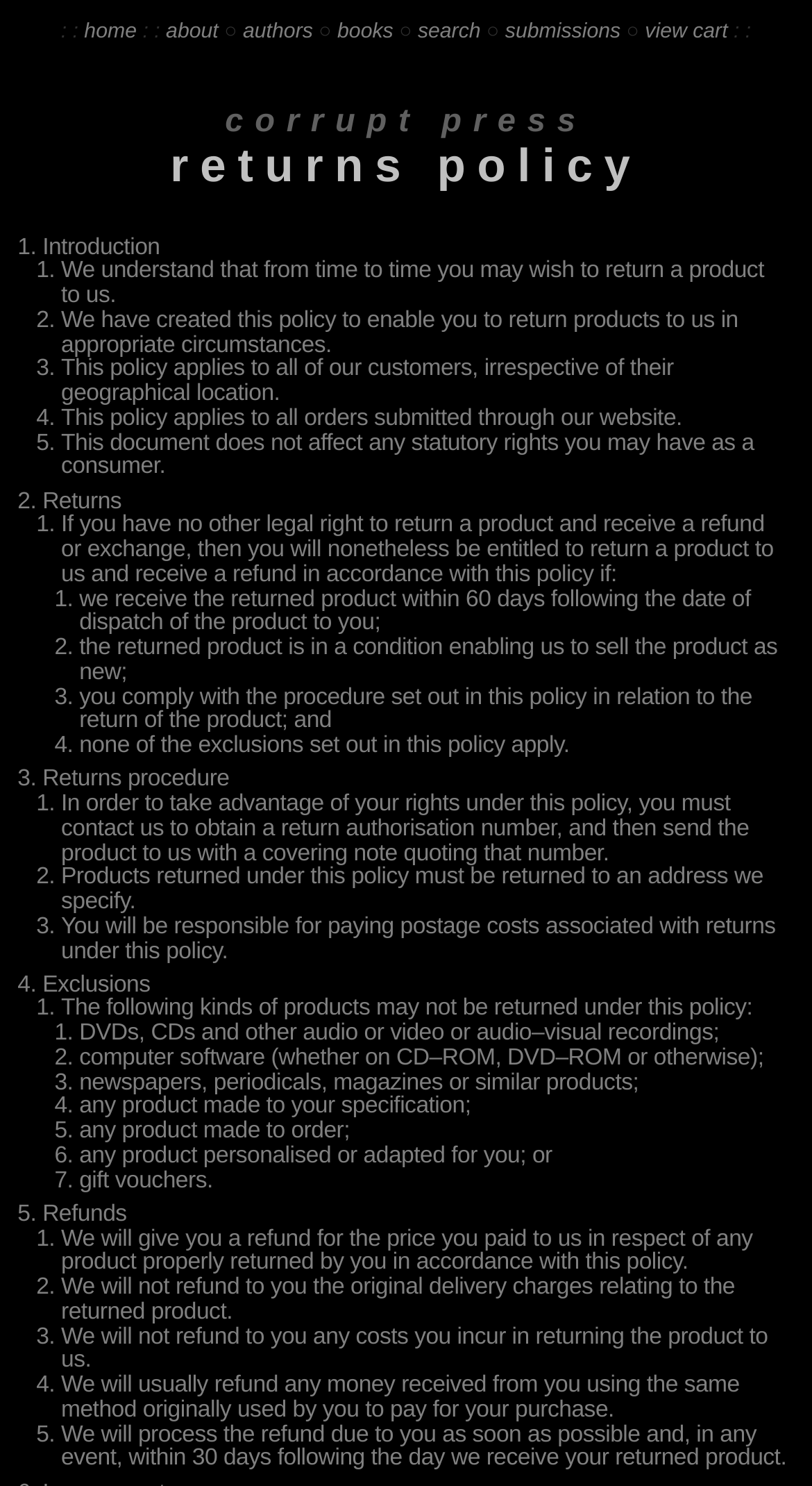Answer the question using only one word or a concise phrase: How many conditions must be met to return a product?

4